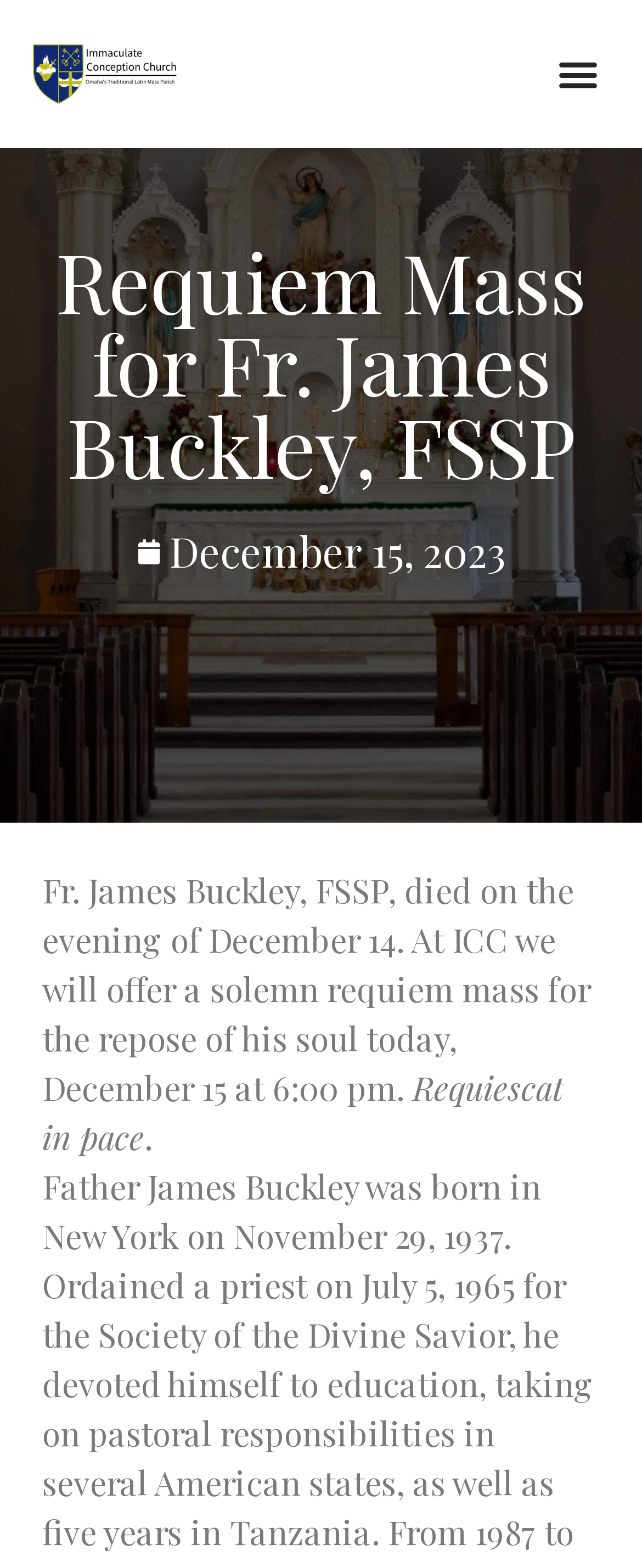Specify the bounding box coordinates (top-left x, top-left y, bottom-right x, bottom-right y) of the UI element in the screenshot that matches this description: Knights Of The Altar

[0.449, 0.249, 0.936, 0.277]